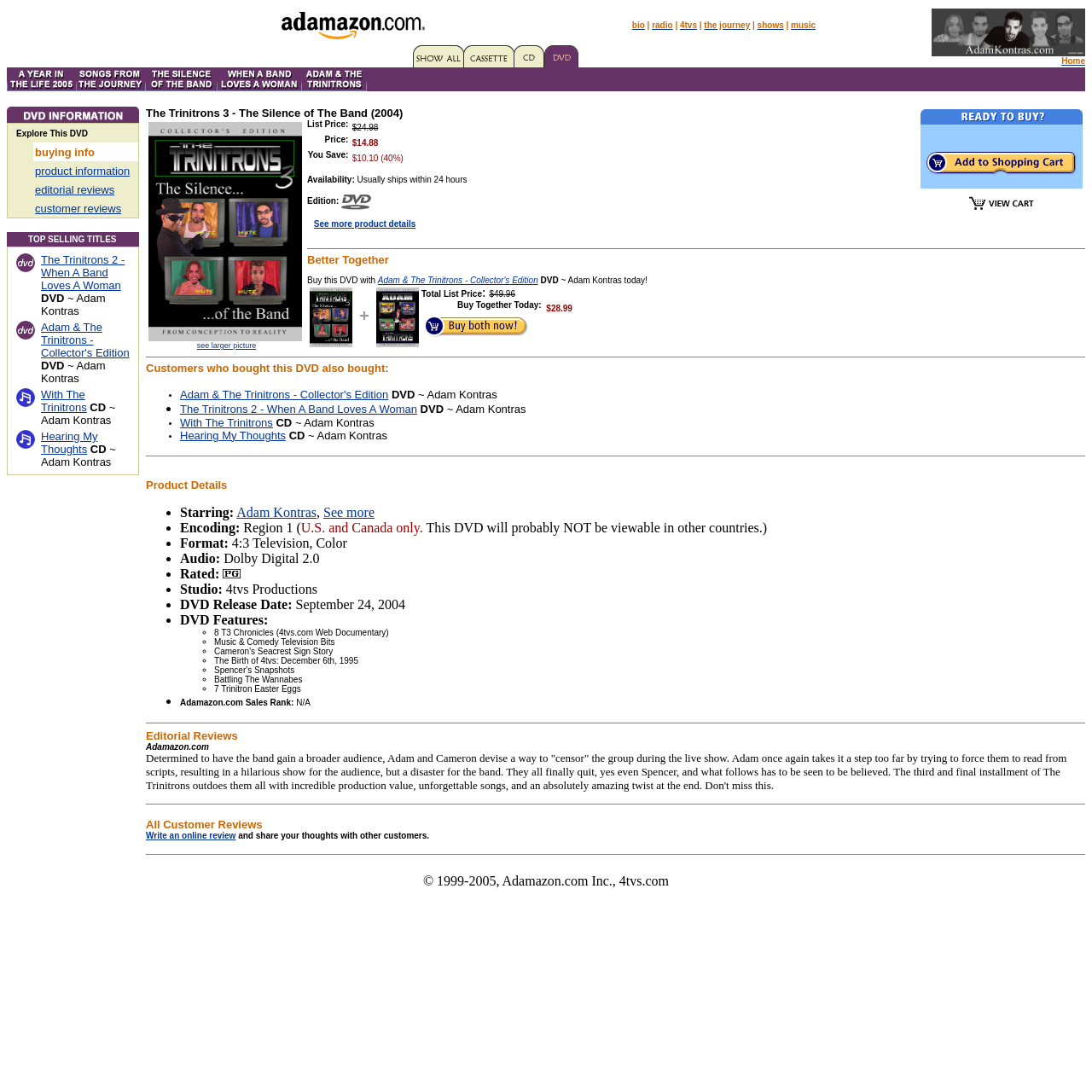What is the main category of the DVD?
Look at the screenshot and give a one-word or phrase answer.

Sex and the City